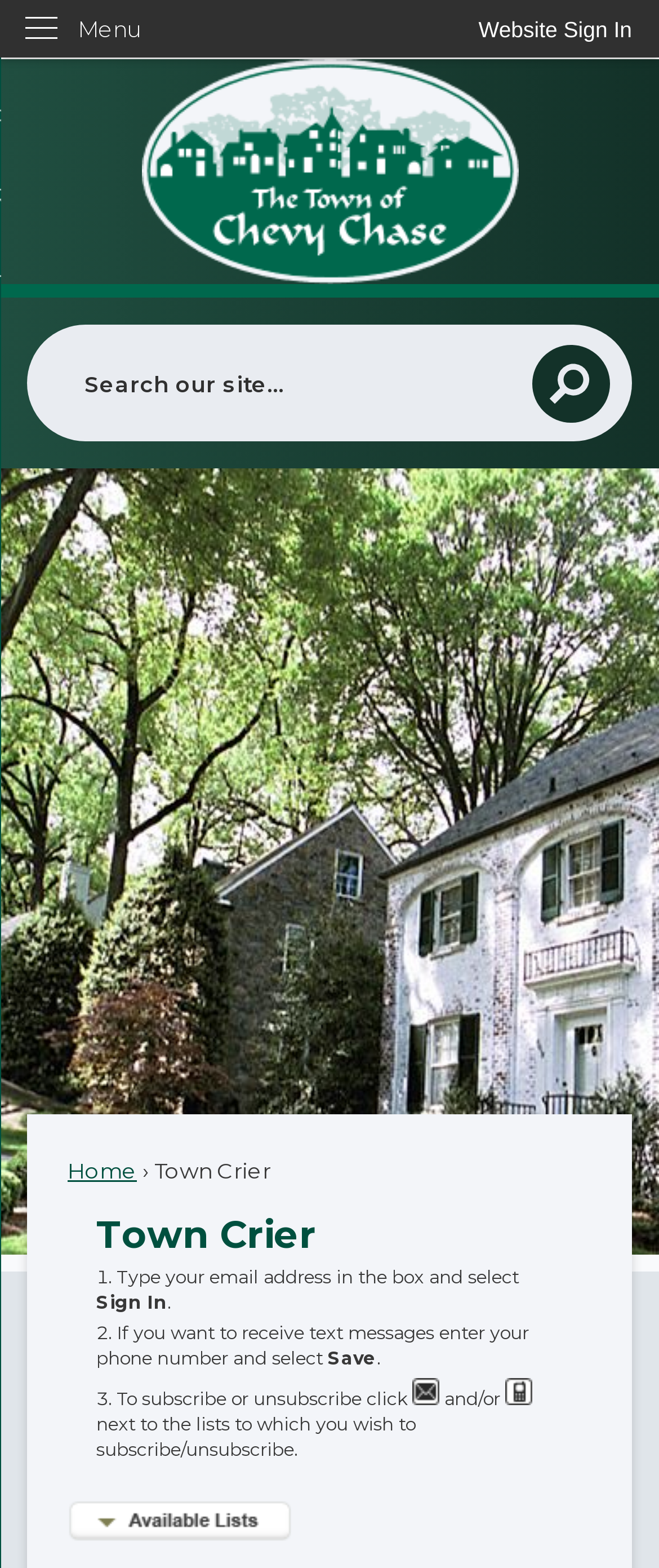Locate the bounding box coordinates of the element's region that should be clicked to carry out the following instruction: "View available lists". The coordinates need to be four float numbers between 0 and 1, i.e., [left, top, right, bottom].

[0.103, 0.956, 0.444, 0.99]